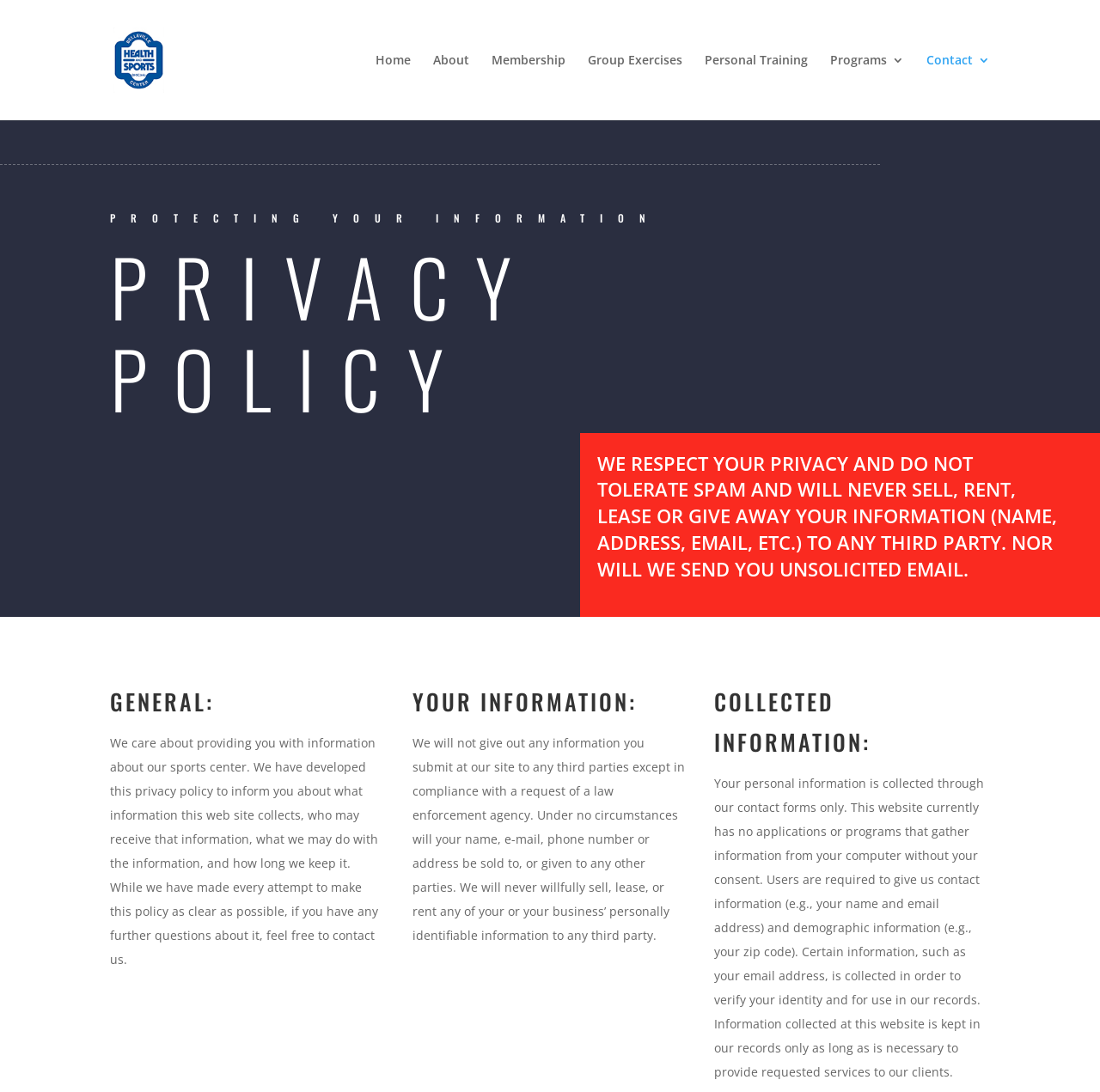Identify the bounding box coordinates of the region I need to click to complete this instruction: "go to home page".

[0.341, 0.05, 0.373, 0.11]